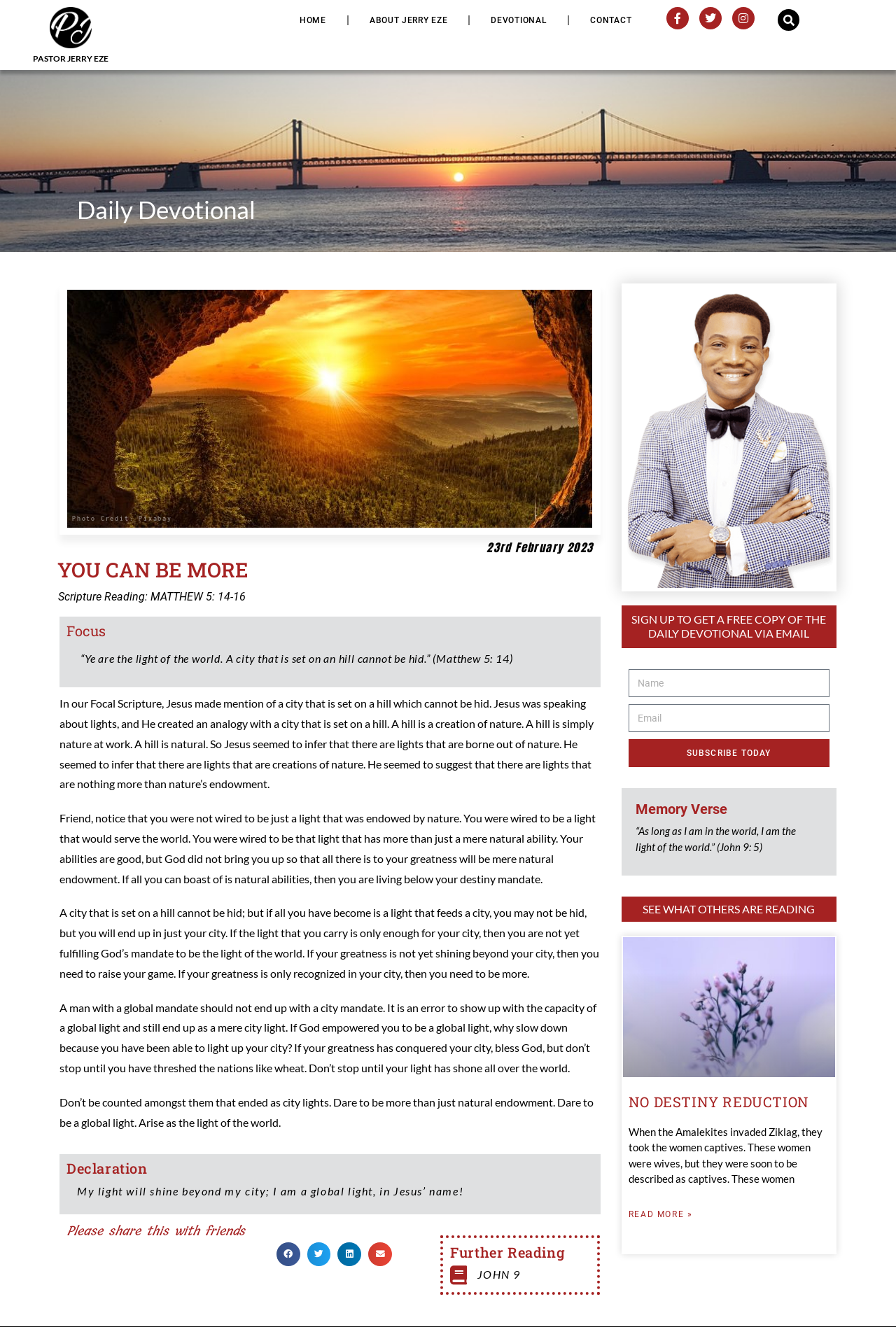Please locate the clickable area by providing the bounding box coordinates to follow this instruction: "Subscribe to get a free copy of the daily devotional via email".

[0.701, 0.557, 0.925, 0.578]